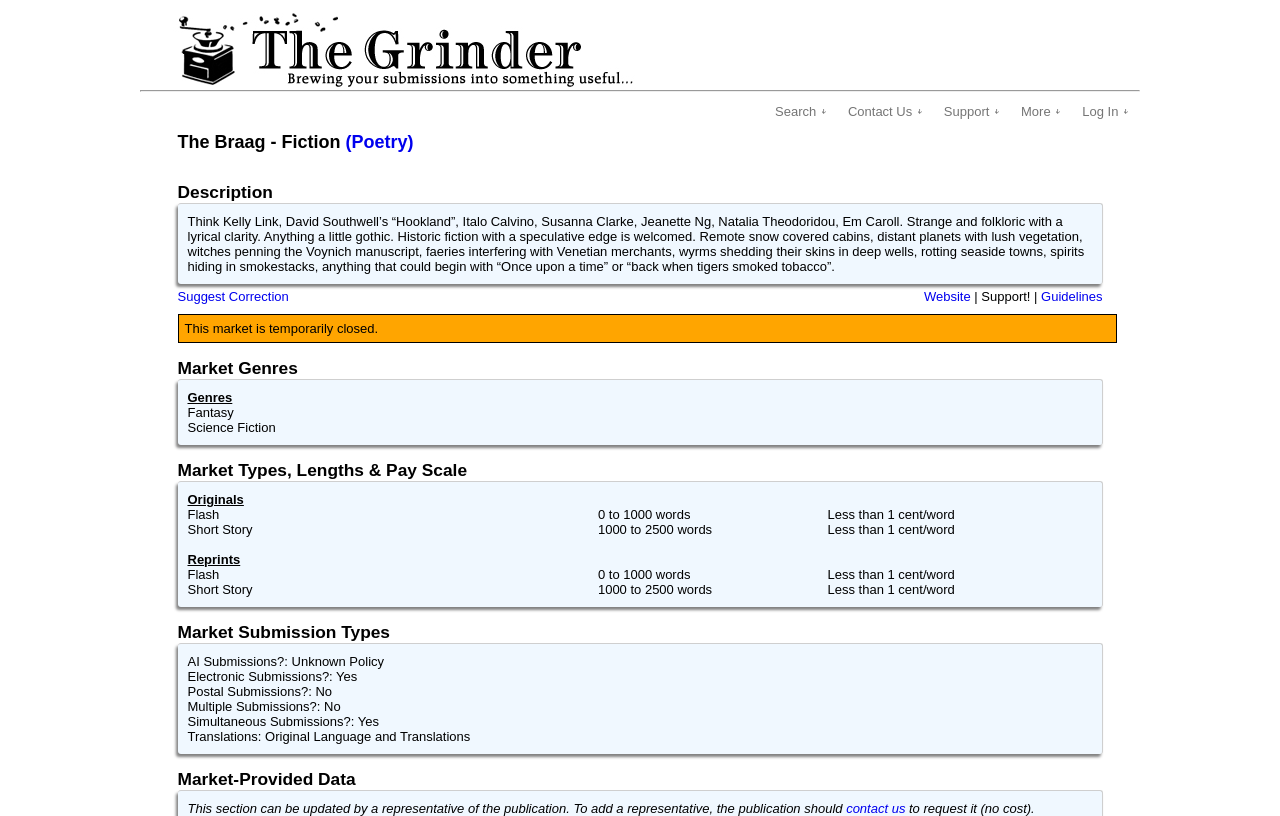Determine the bounding box coordinates of the section to be clicked to follow the instruction: "Log in to the submission grinder". The coordinates should be given as four float numbers between 0 and 1, formatted as [left, top, right, bottom].

[0.838, 0.113, 0.89, 0.162]